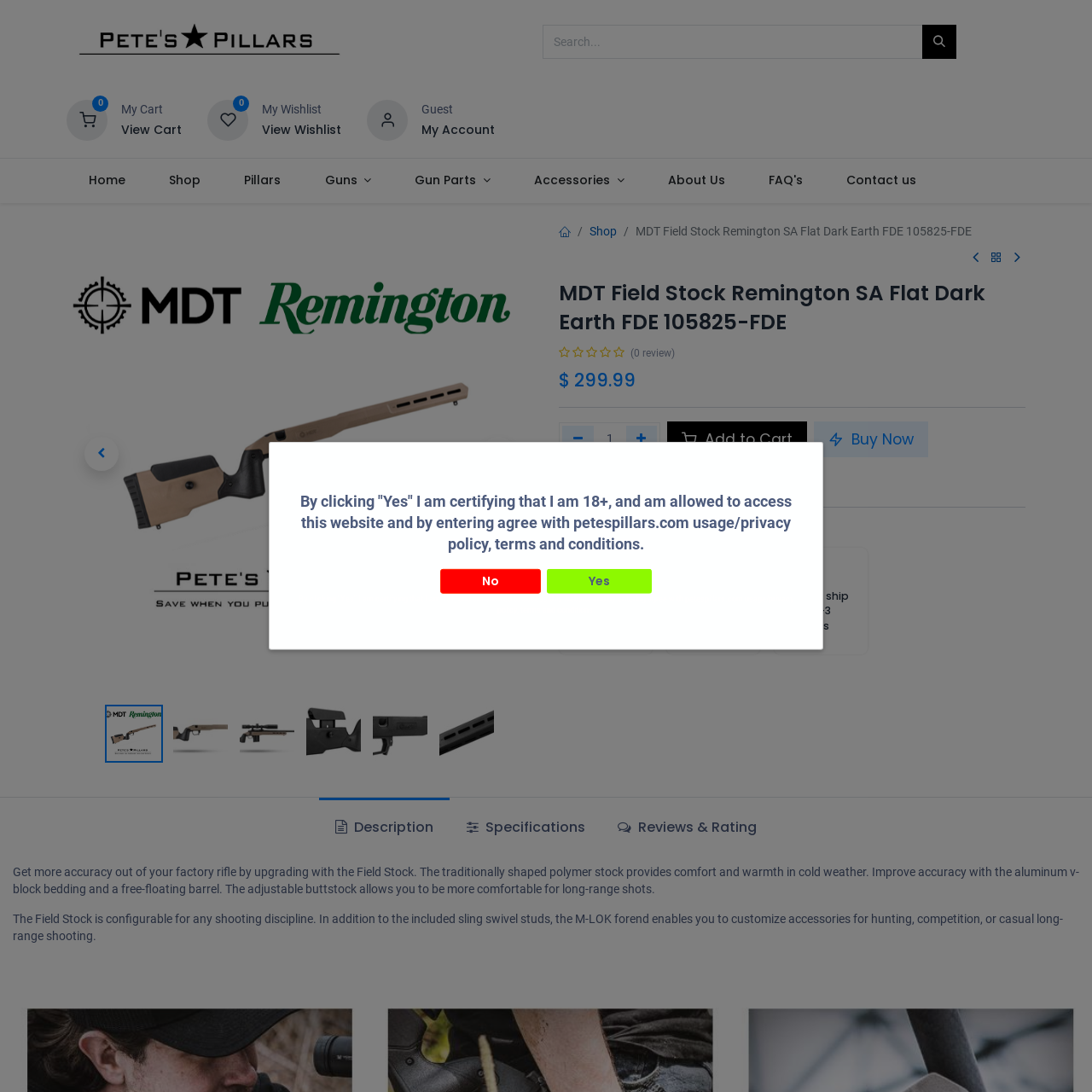Identify the bounding box coordinates of the element to click to follow this instruction: 'View cart'. Ensure the coordinates are four float values between 0 and 1, provided as [left, top, right, bottom].

[0.111, 0.112, 0.167, 0.127]